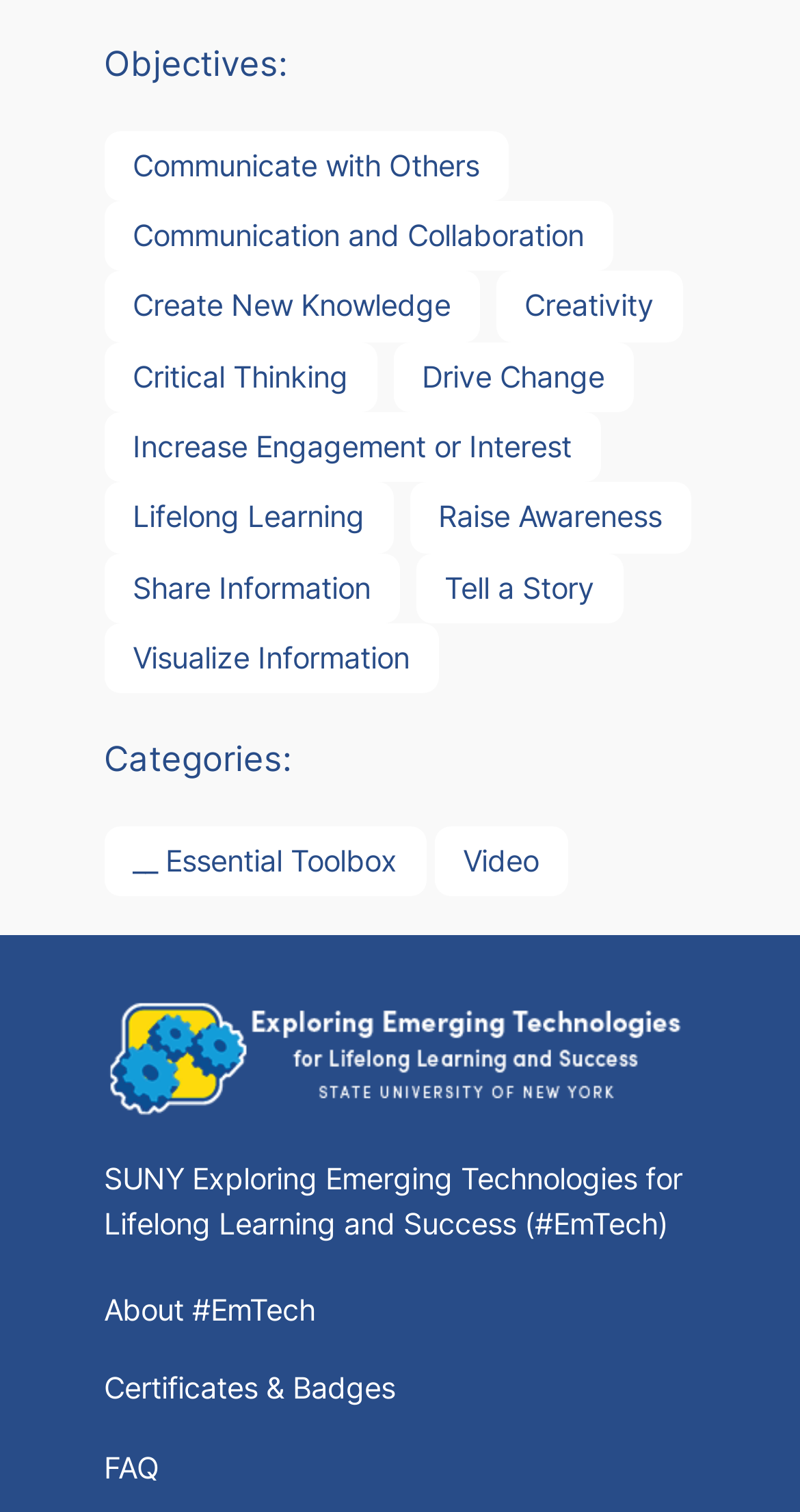Using the provided description: "FAQ", find the bounding box coordinates of the corresponding UI element. The output should be four float numbers between 0 and 1, in the format [left, top, right, bottom].

[0.13, 0.956, 0.199, 0.986]